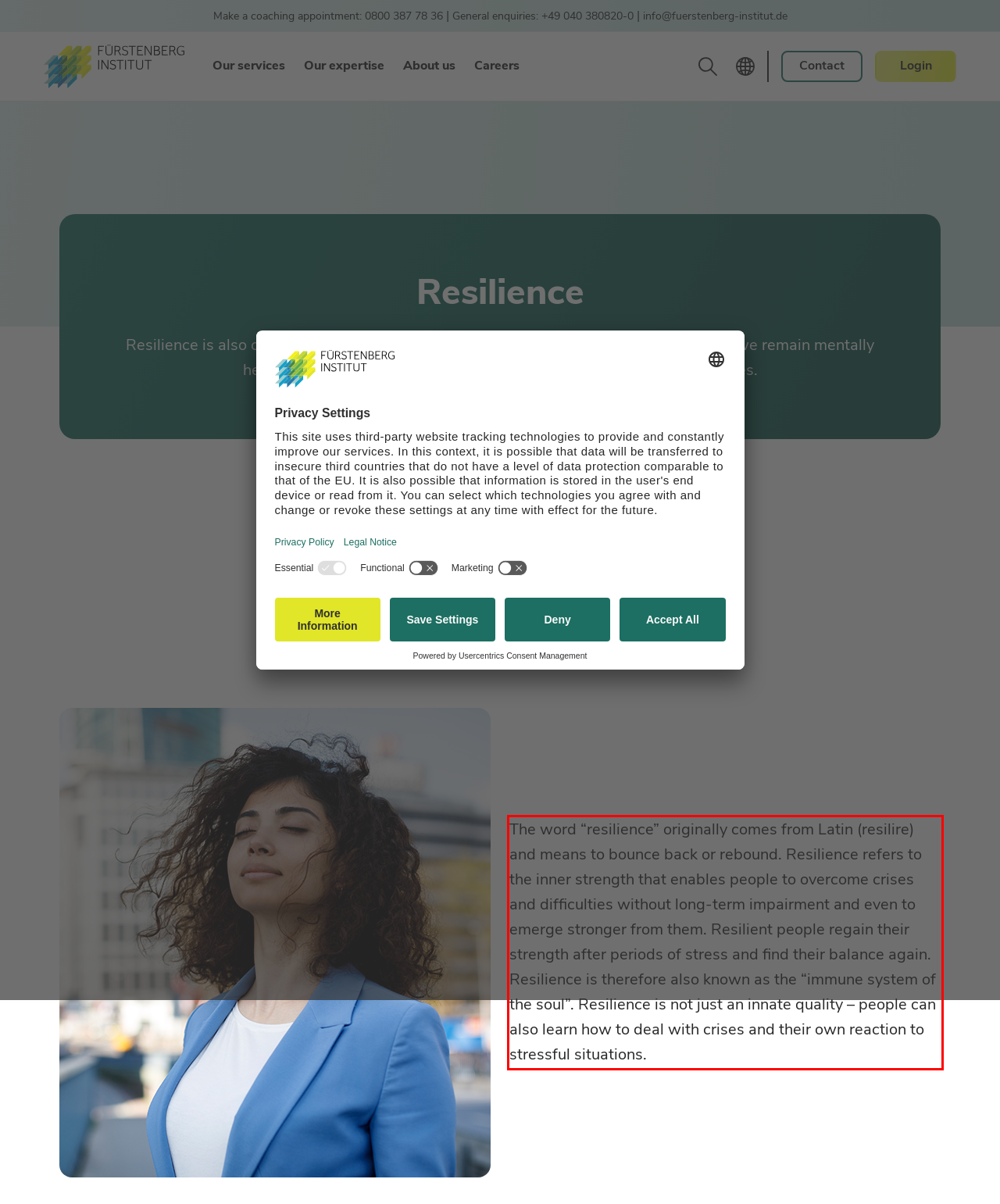Please perform OCR on the text within the red rectangle in the webpage screenshot and return the text content.

The word “resilience” originally comes from Latin (resilire) and means to bounce back or rebound. Resilience refers to the inner strength that enables people to overcome crises and difficulties without long-term impairment and even to emerge stronger from them. Resilient people regain their strength after periods of stress and find their balance again. Resilience is therefore also known as the “immune system of the soul”. Resilience is not just an innate quality – people can also learn how to deal with crises and their own reaction to stressful situations.